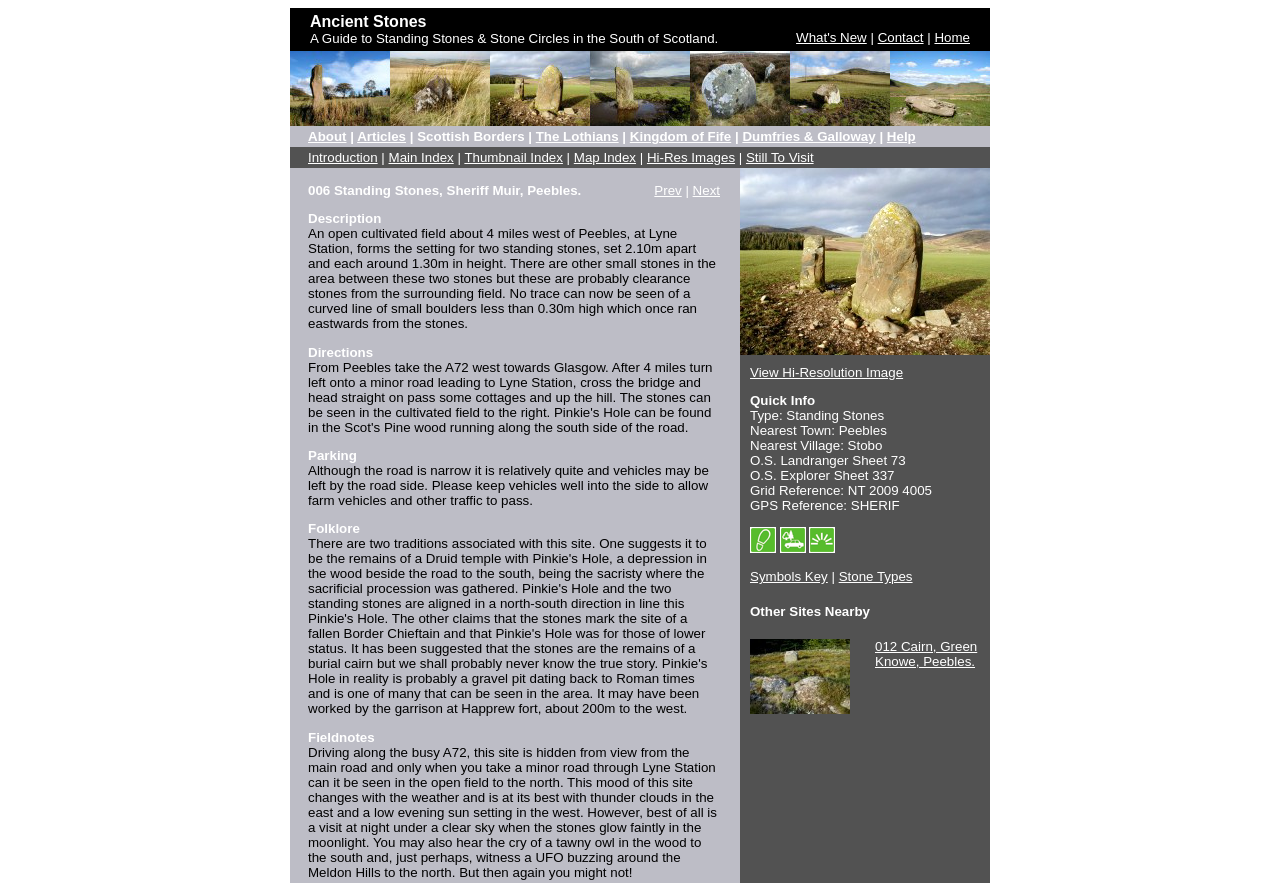Locate the bounding box coordinates of the element that should be clicked to execute the following instruction: "View the 'Introduction' page".

[0.241, 0.17, 0.295, 0.187]